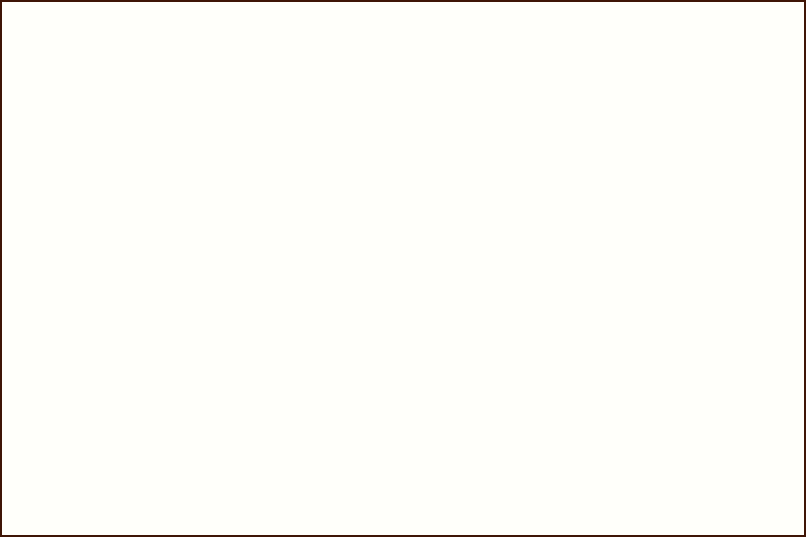Summarize the image with a detailed caption.

The image captures an old fishing boat resting on Ru Shan Shi beach, located in Shandong province, China. The peaceful seaside scene reflects the traditional coastal lifestyle of the area. Shandong is known for its beautiful beaches and rich fishing heritage, making this image a perfect representation of local maritime culture. The boat, likely weathered by years of use, symbolizes both the history and resilience of fishing communities along China’s eastern coastline.